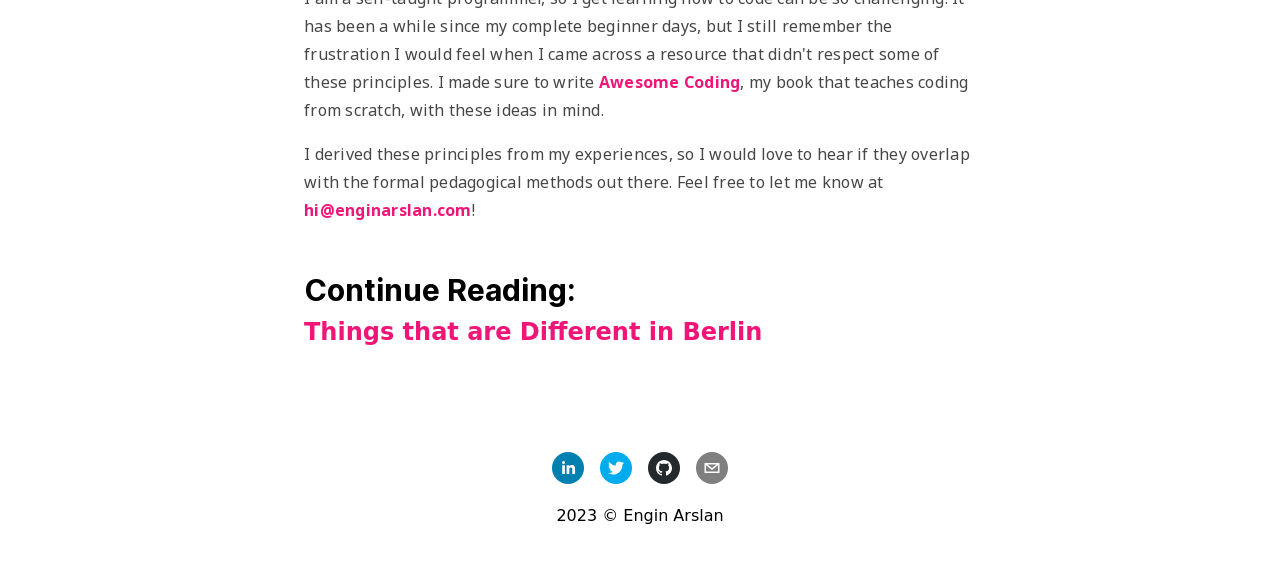Use the information in the screenshot to answer the question comprehensively: What social media platforms are linked at the bottom?

The social media platforms linked at the bottom of the webpage are identified by their respective image icons and link texts, which are 'linkedin', 'twitter', 'github', and 'email'.